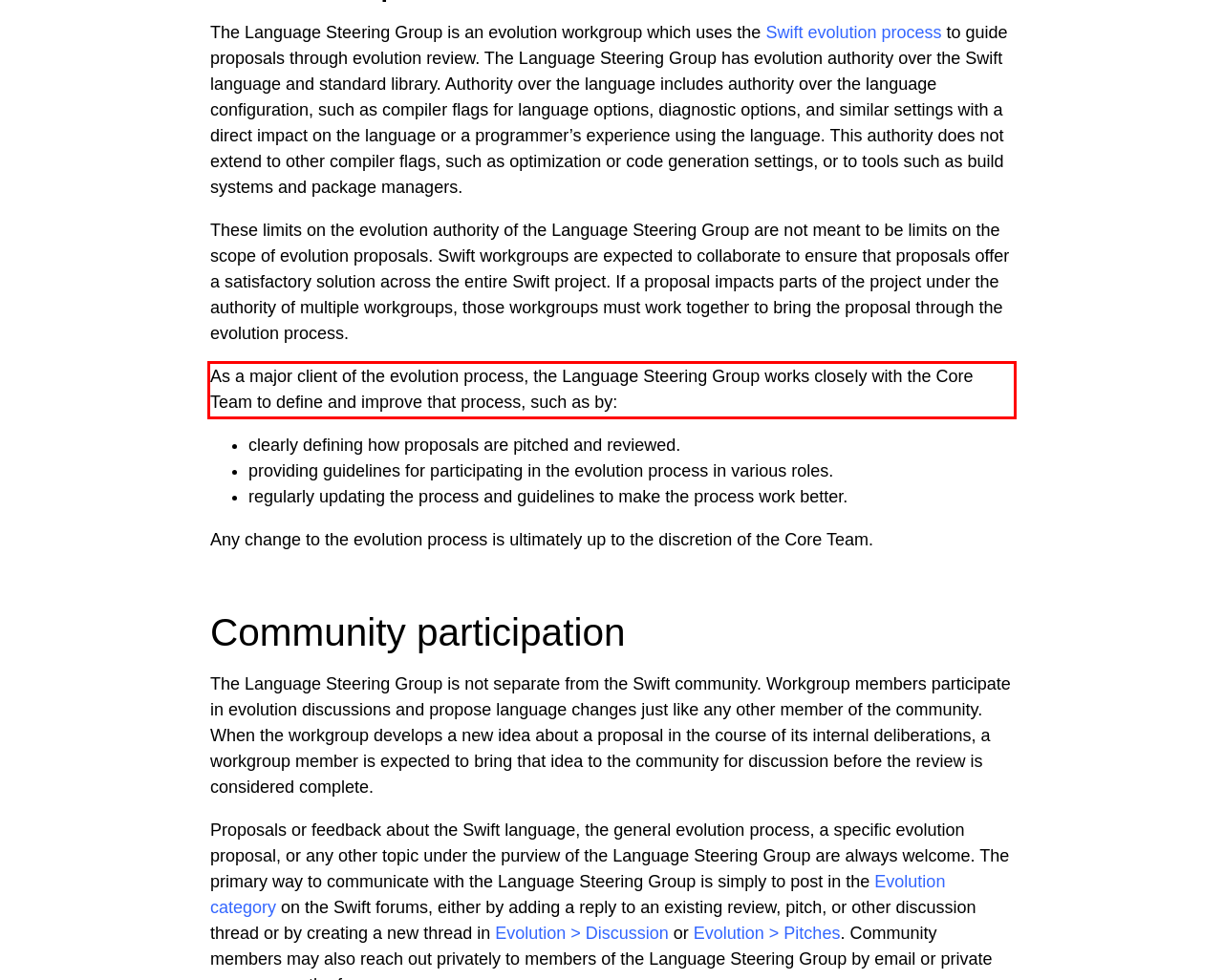From the screenshot of the webpage, locate the red bounding box and extract the text contained within that area.

As a major client of the evolution process, the Language Steering Group works closely with the Core Team to define and improve that process, such as by: